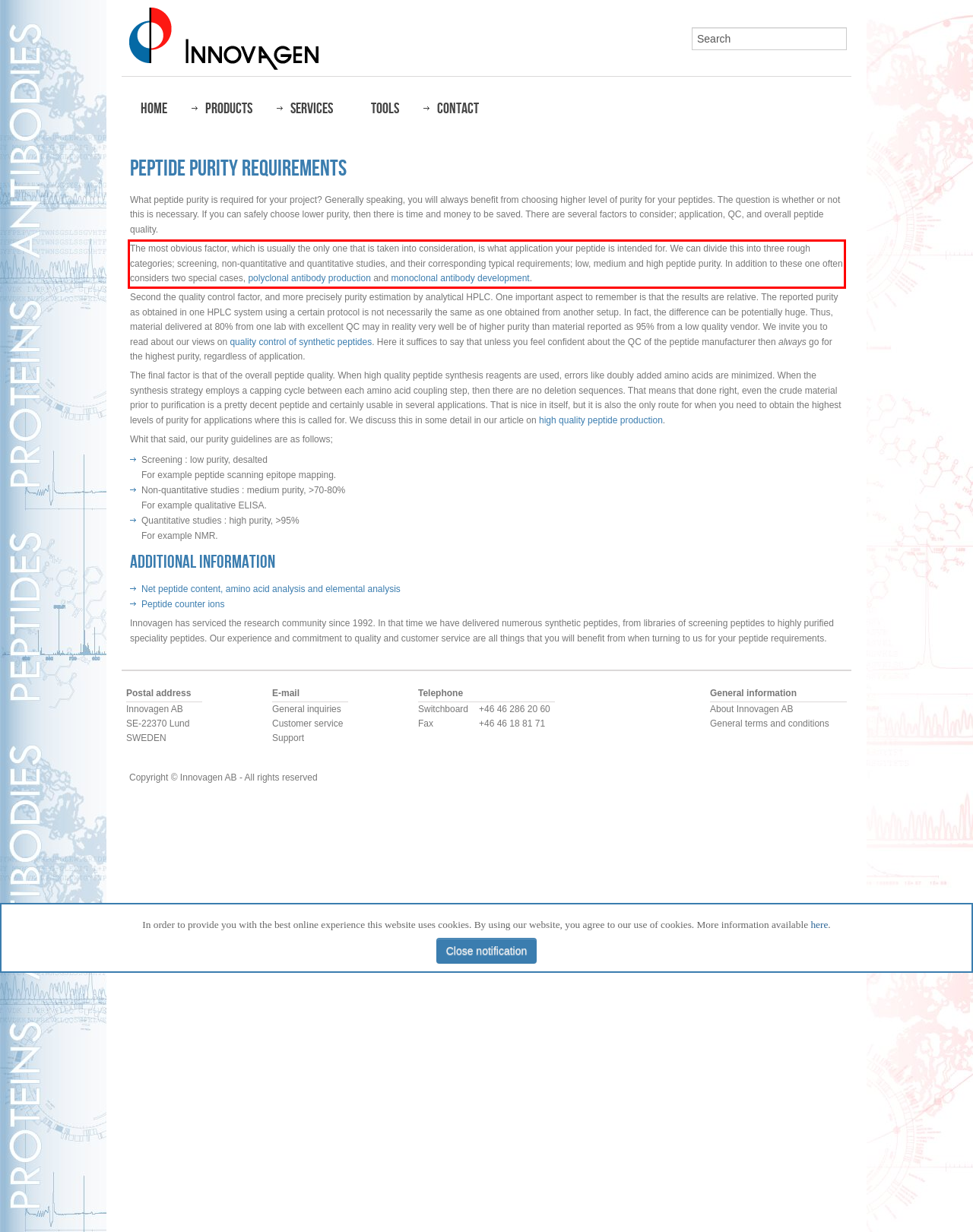Within the screenshot of the webpage, locate the red bounding box and use OCR to identify and provide the text content inside it.

The most obvious factor, which is usually the only one that is taken into consideration, is what application your peptide is intended for. We can divide this into three rough categories; screening, non-quantitative and quantitative studies, and their corresponding typical requirements; low, medium and high peptide purity. In addition to these one often considers two special cases, polyclonal antibody production and monoclonal antibody development.